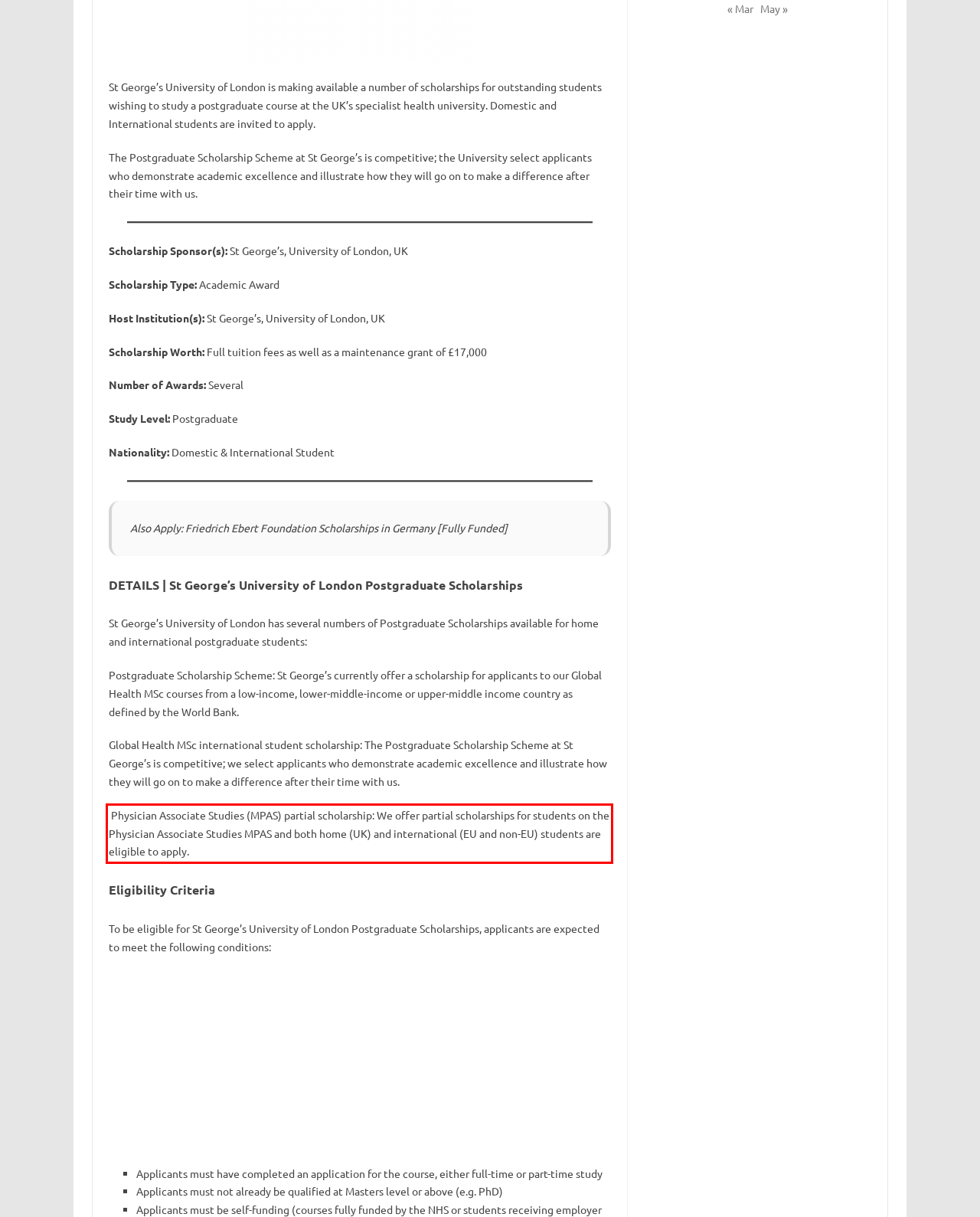By examining the provided screenshot of a webpage, recognize the text within the red bounding box and generate its text content.

Physician Associate Studies (MPAS) partial scholarship: We offer partial scholarships for students on the Physician Associate Studies MPAS and both home (UK) and international (EU and non-EU) students are eligible to apply.